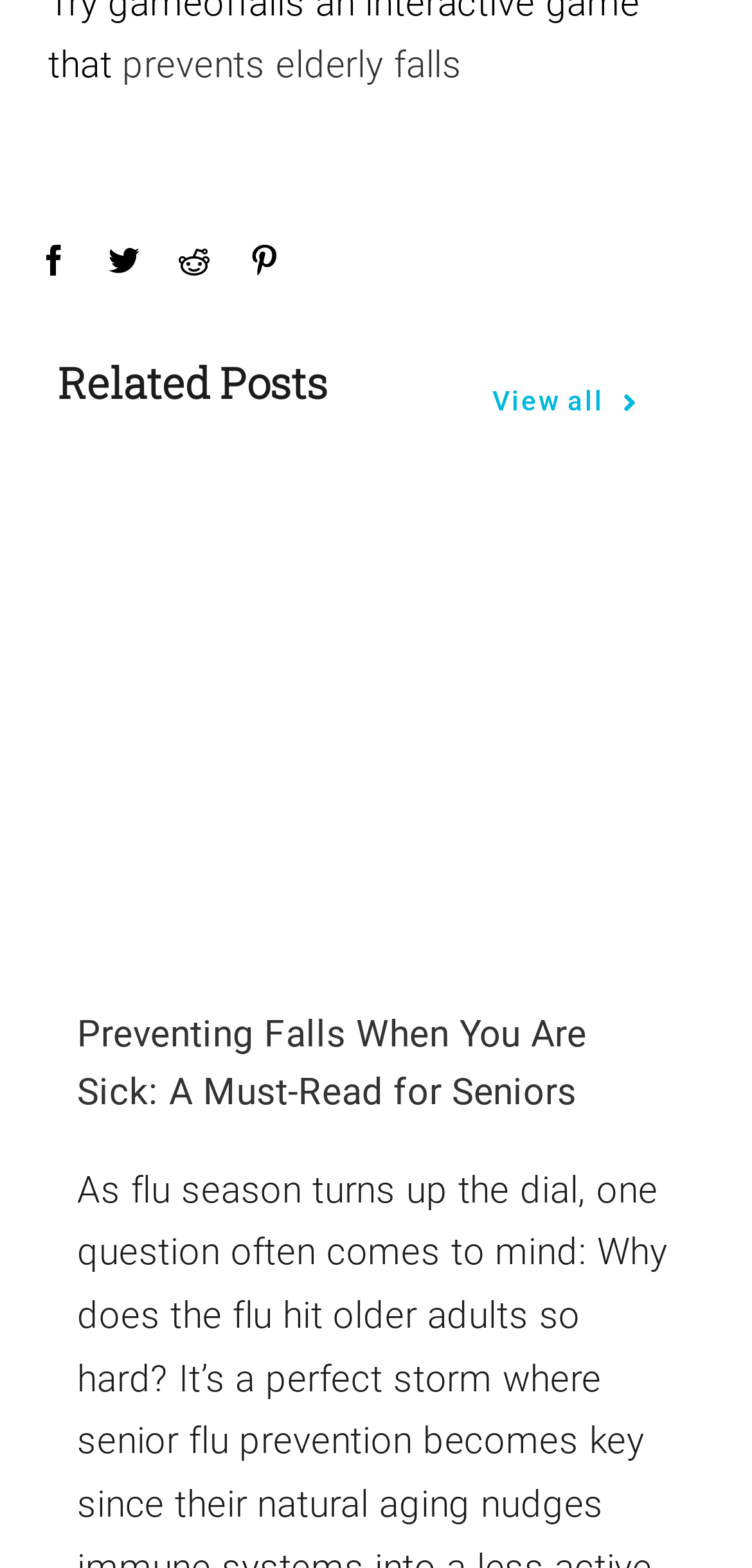Identify the bounding box coordinates of the area you need to click to perform the following instruction: "click on preventing elderly falls link".

[0.149, 0.027, 0.628, 0.056]